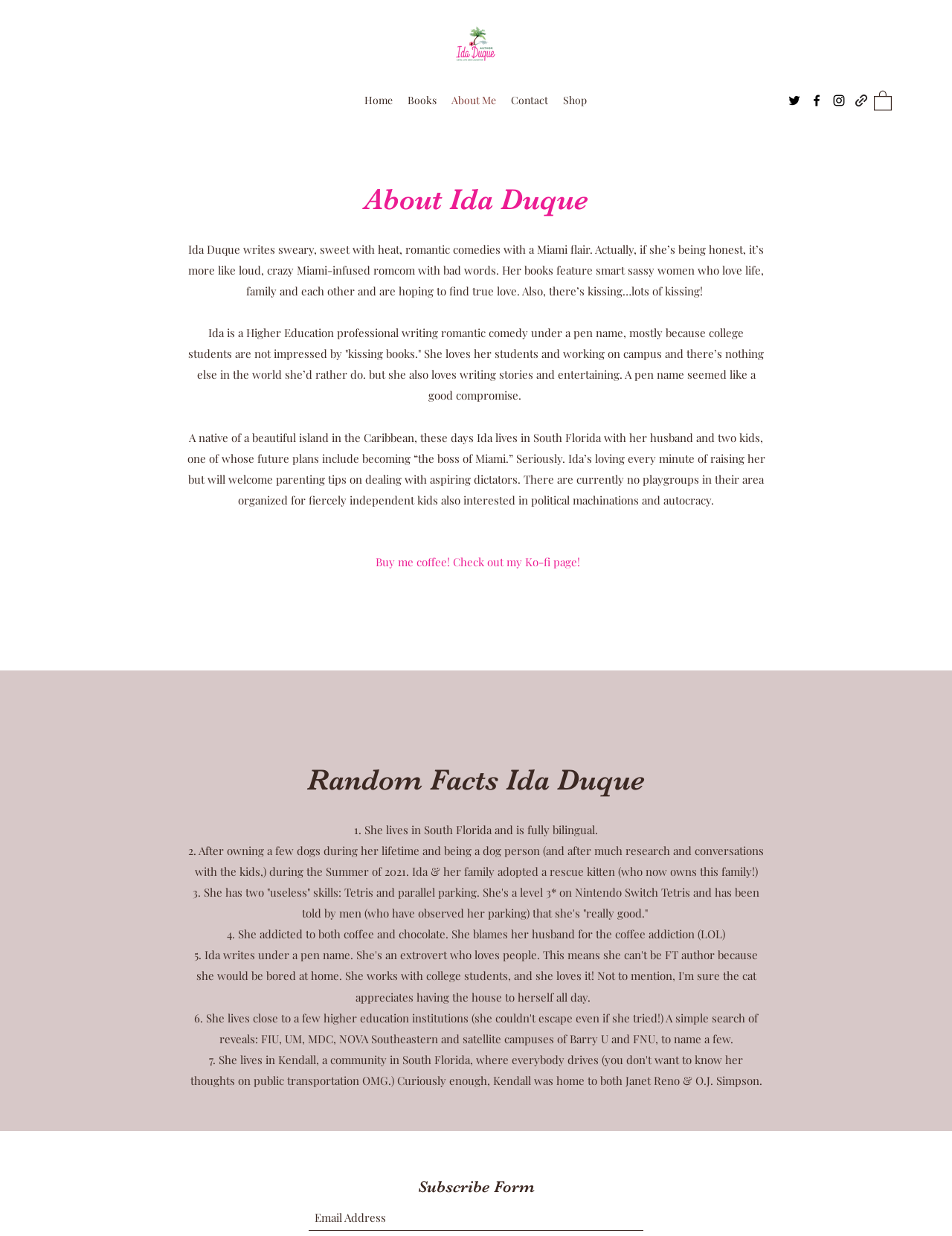Identify the coordinates of the bounding box for the element described below: "alt="Baylands Ecosystem Habitat Goals"". Return the coordinates as four float numbers between 0 and 1: [left, top, right, bottom].

None